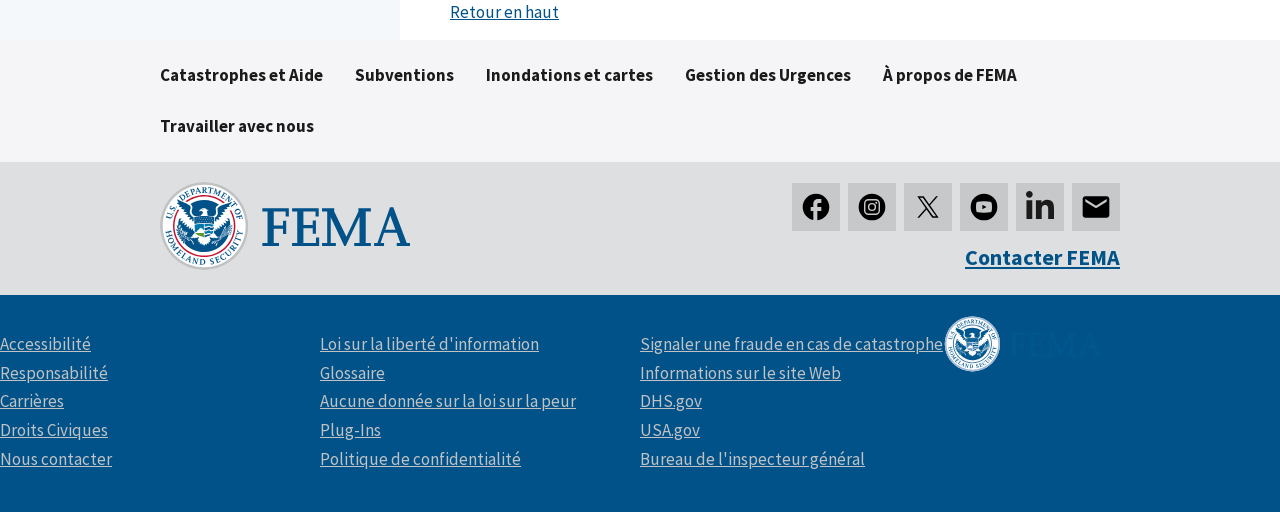What is the name of the organization?
Refer to the image and provide a one-word or short phrase answer.

FEMA